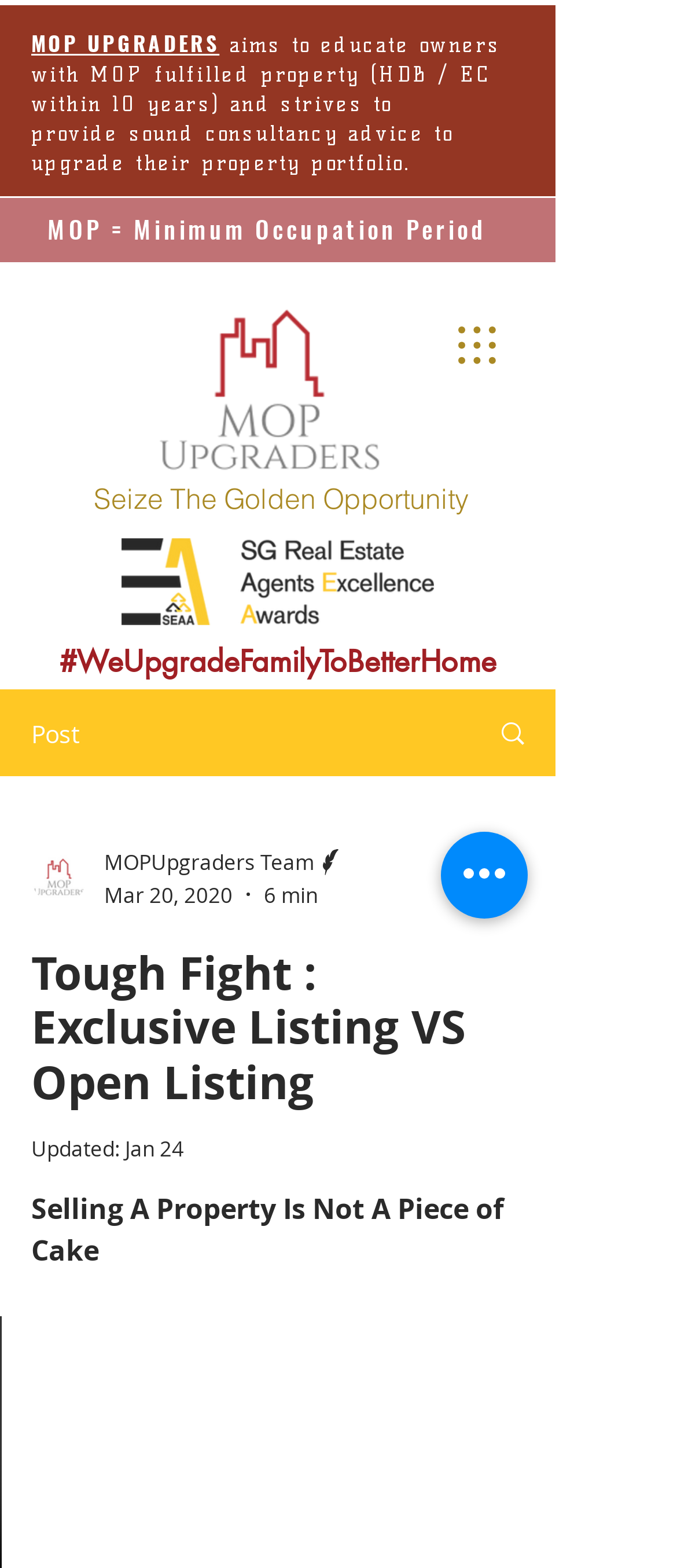Please respond to the question using a single word or phrase:
When was the article updated?

Jan 24